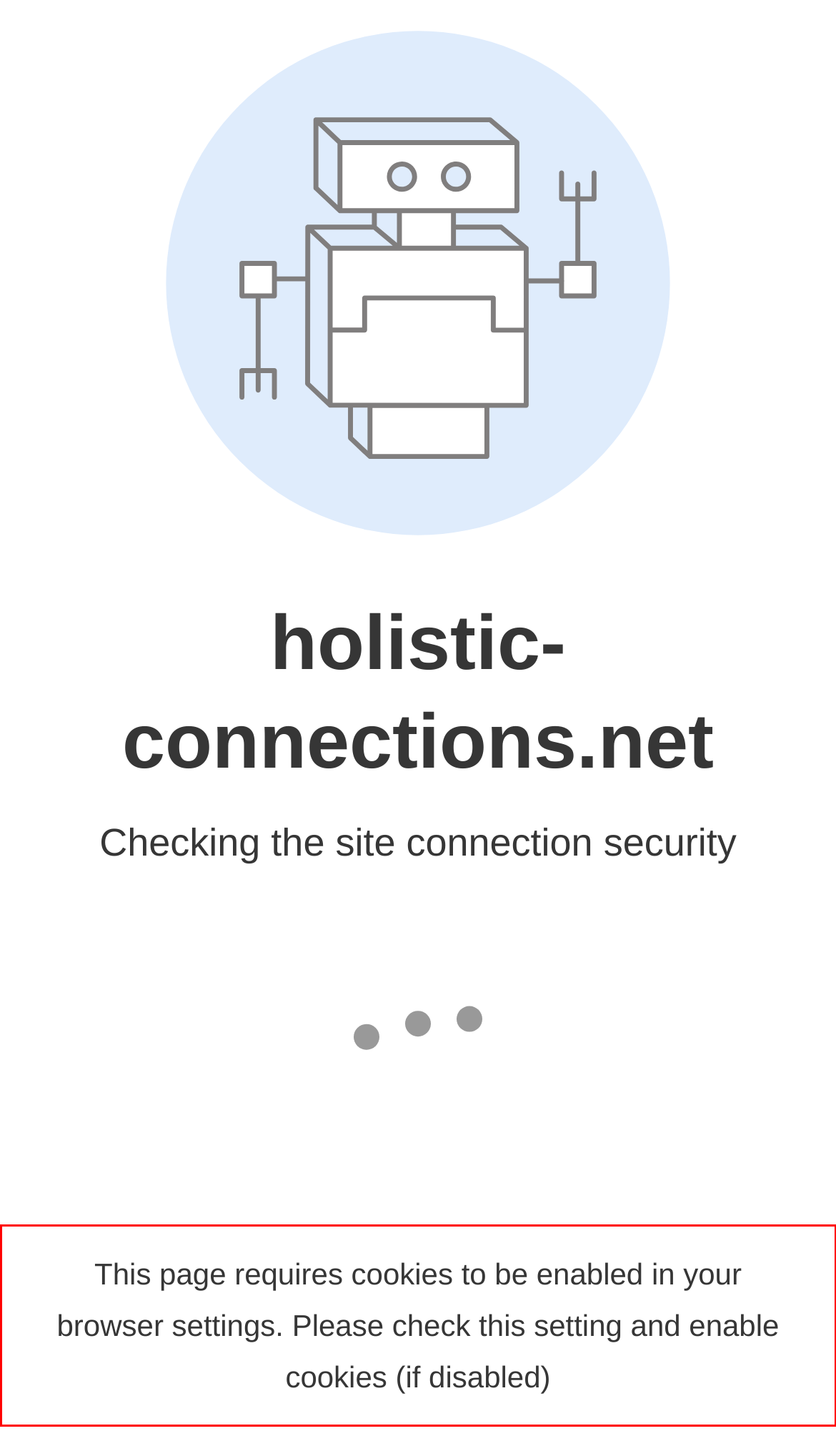Please perform OCR on the text content within the red bounding box that is highlighted in the provided webpage screenshot.

This page requires cookies to be enabled in your browser settings. Please check this setting and enable cookies (if disabled)